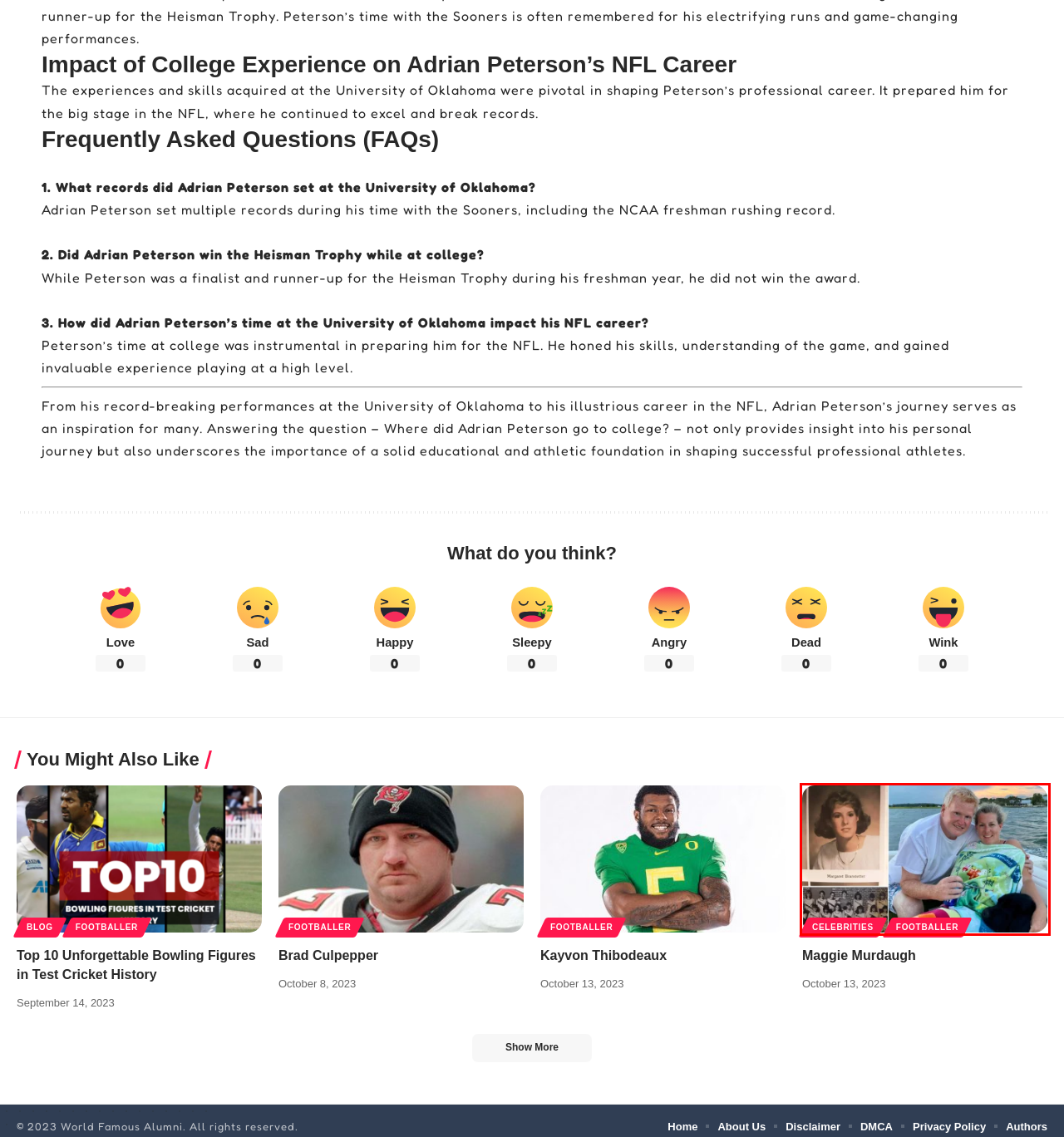With the provided webpage screenshot containing a red bounding box around a UI element, determine which description best matches the new webpage that appears after clicking the selected element. The choices are:
A. Maggie Murdaugh's College Legacy: Explore Her Academic Journey - World Famous Alumni
B. Blog - World Famous Alumni
C. Kayvon Thibodeaux's College Choice: The Journey To University Of Oregon - World Famous Alumni
D. Privacy Policy - World Famous Alumni
E. Brad Culpepper's College Days: An Inspirational Journey - World Famous Alumni
F. Top 10 Bowling Triumphs: The Best Figures In Test Cricket's Annals | World Famous Alumni
G. DMCA - World Famous Alumni
H. Celebrities - World Famous Alumni

A